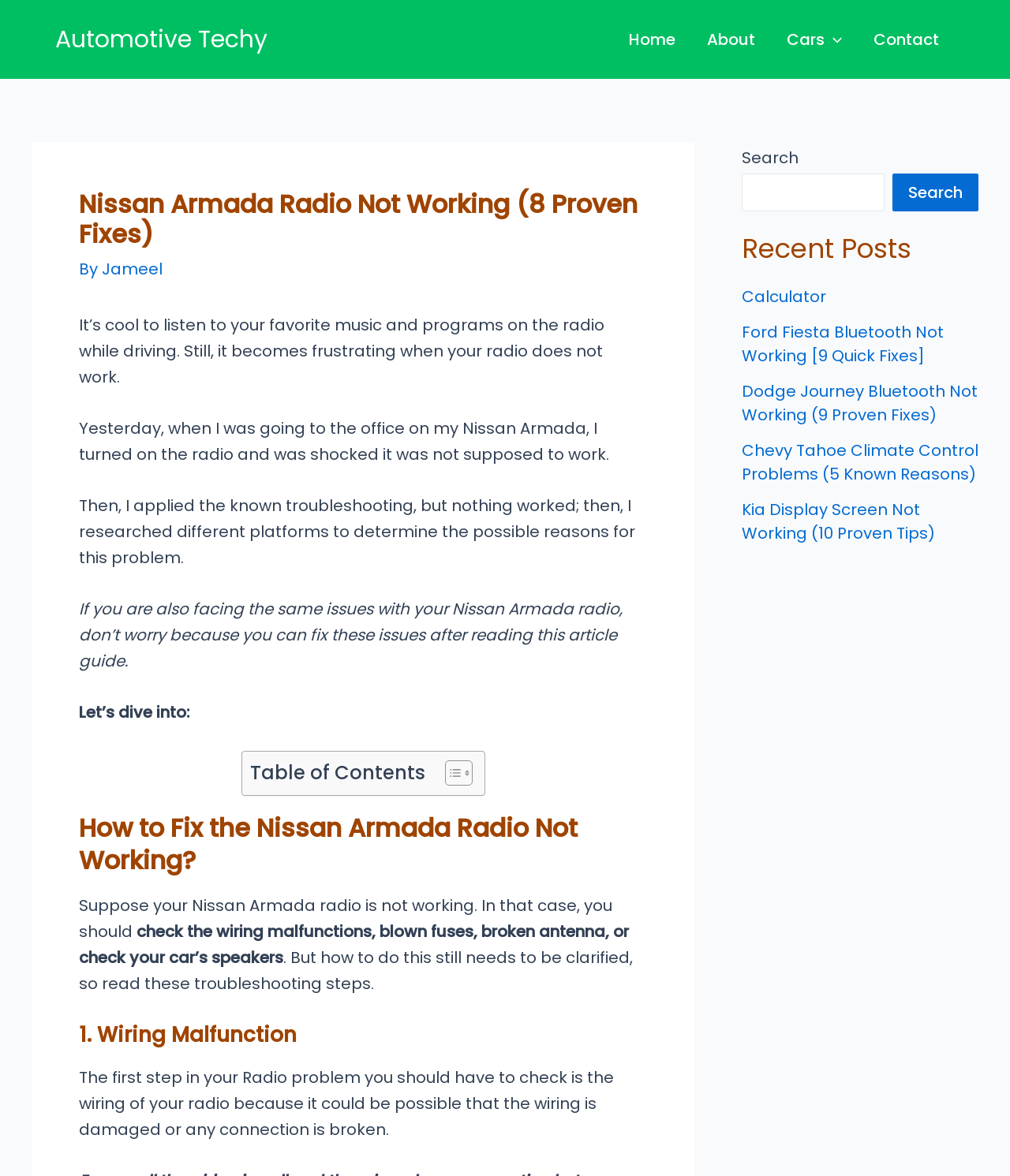Please identify the bounding box coordinates of the clickable area that will allow you to execute the instruction: "Click on the 'Home' link".

[0.607, 0.0, 0.684, 0.067]